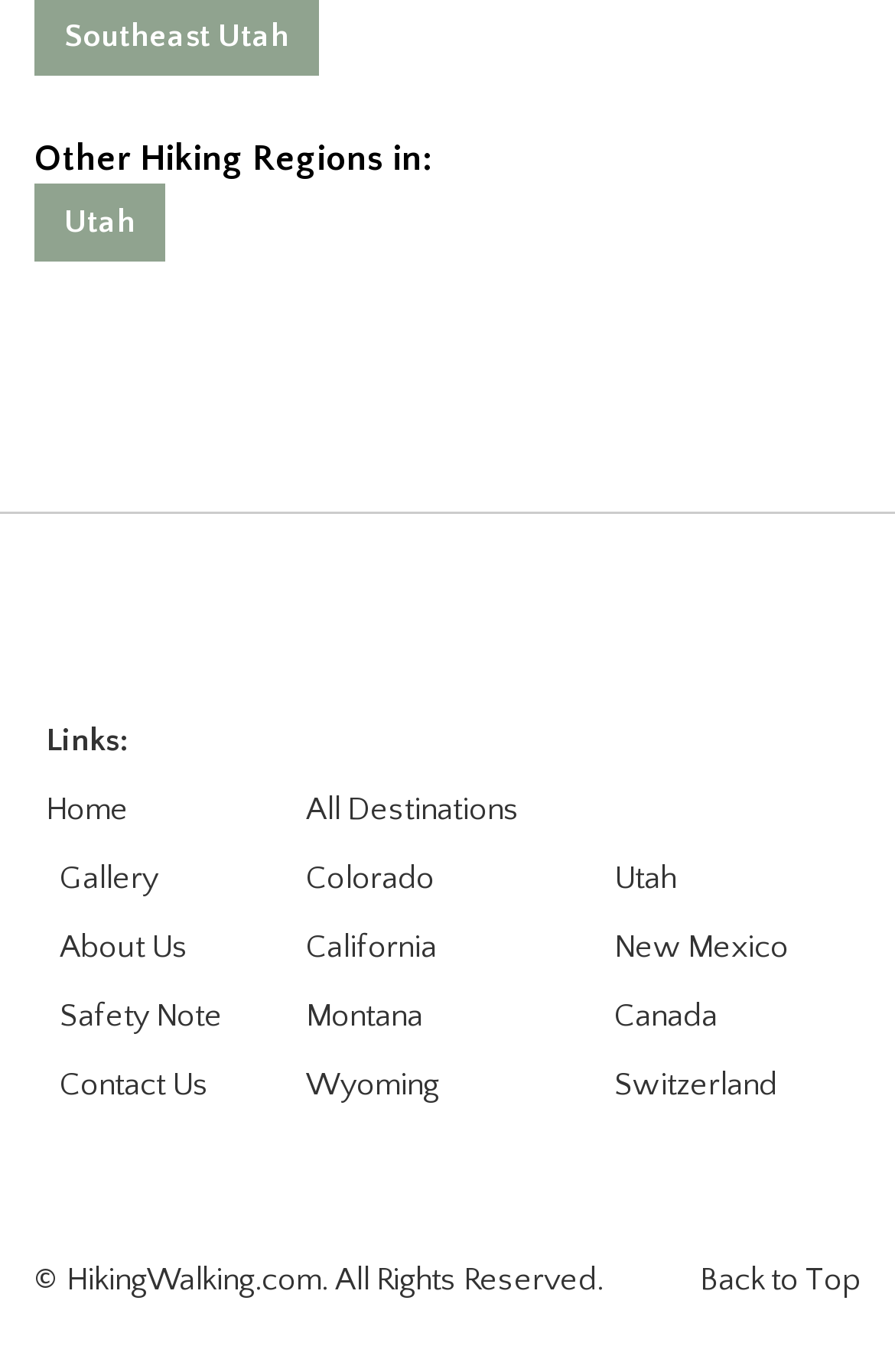Kindly determine the bounding box coordinates for the area that needs to be clicked to execute this instruction: "Learn more about J Cole Butterfly Merch".

None